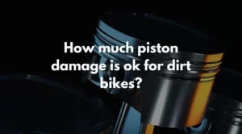Explain the image in a detailed way.

The image features a close-up view of piston components commonly found in dirt bikes, emphasizing the question, "How much piston damage is ok for dirt bikes?" This intriguing inquiry highlights the importance of understanding piston integrity for dirt bike maintenance and performance. With the context of repair and safety in mind, this image serves as a visual lead-in to discussions about acceptable levels of wear and damage on pistons, guiding riders in their maintenance routines and decisions about replacement.